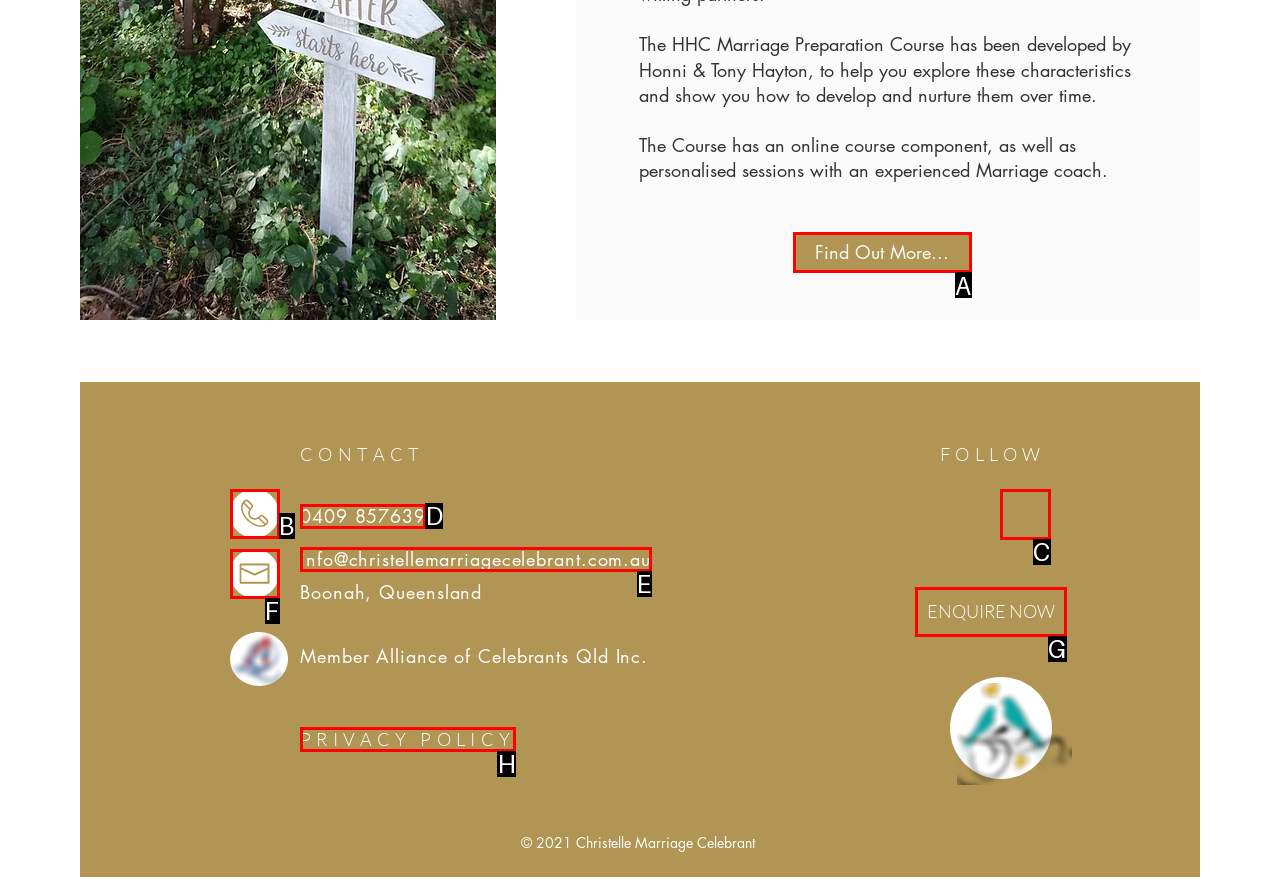Determine which option fits the following description: ENQUIRE NOW
Answer with the corresponding option's letter directly.

G